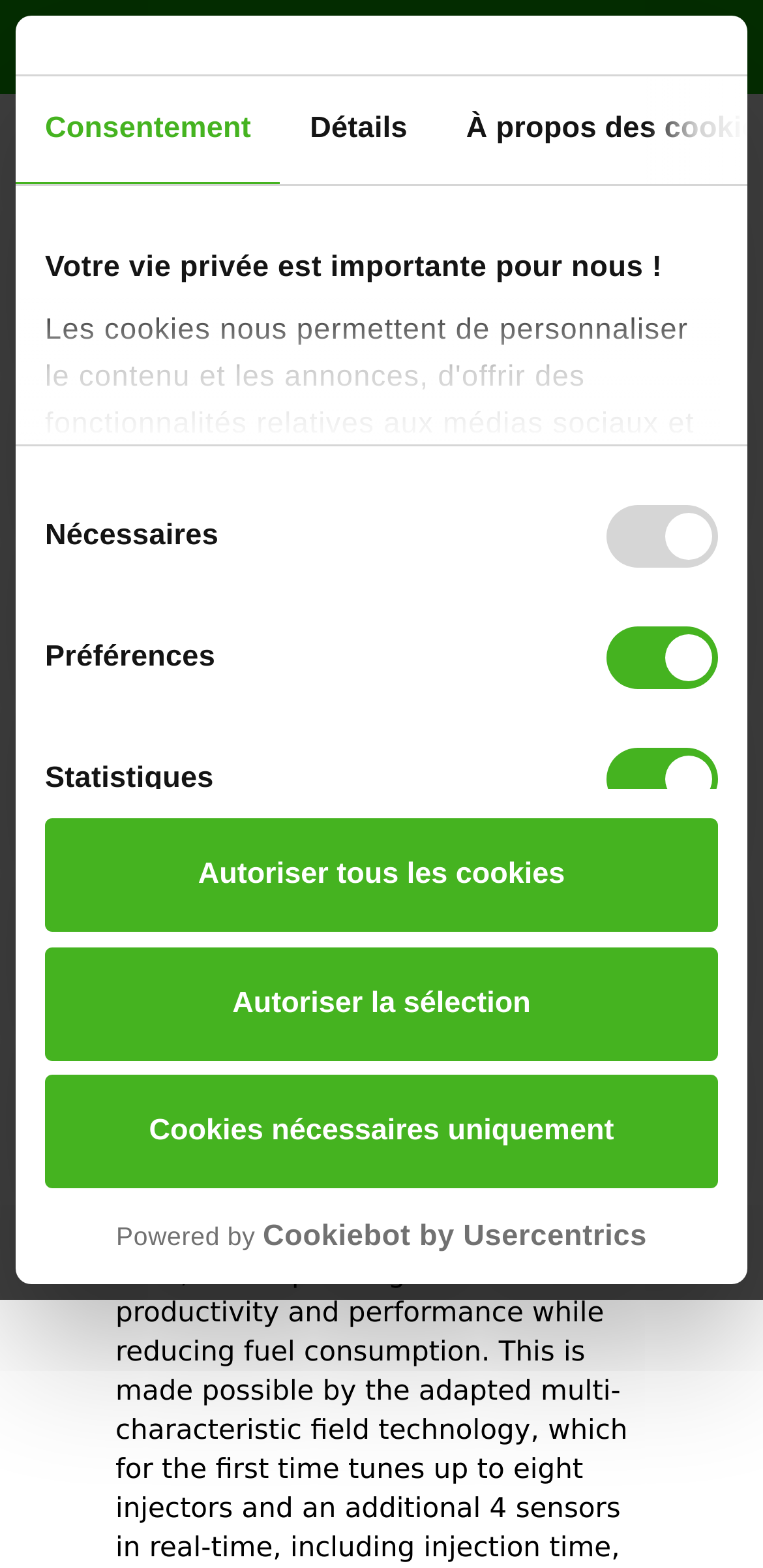Please find the top heading of the webpage and generate its text.

New in the X-Generation: PowerControl DX